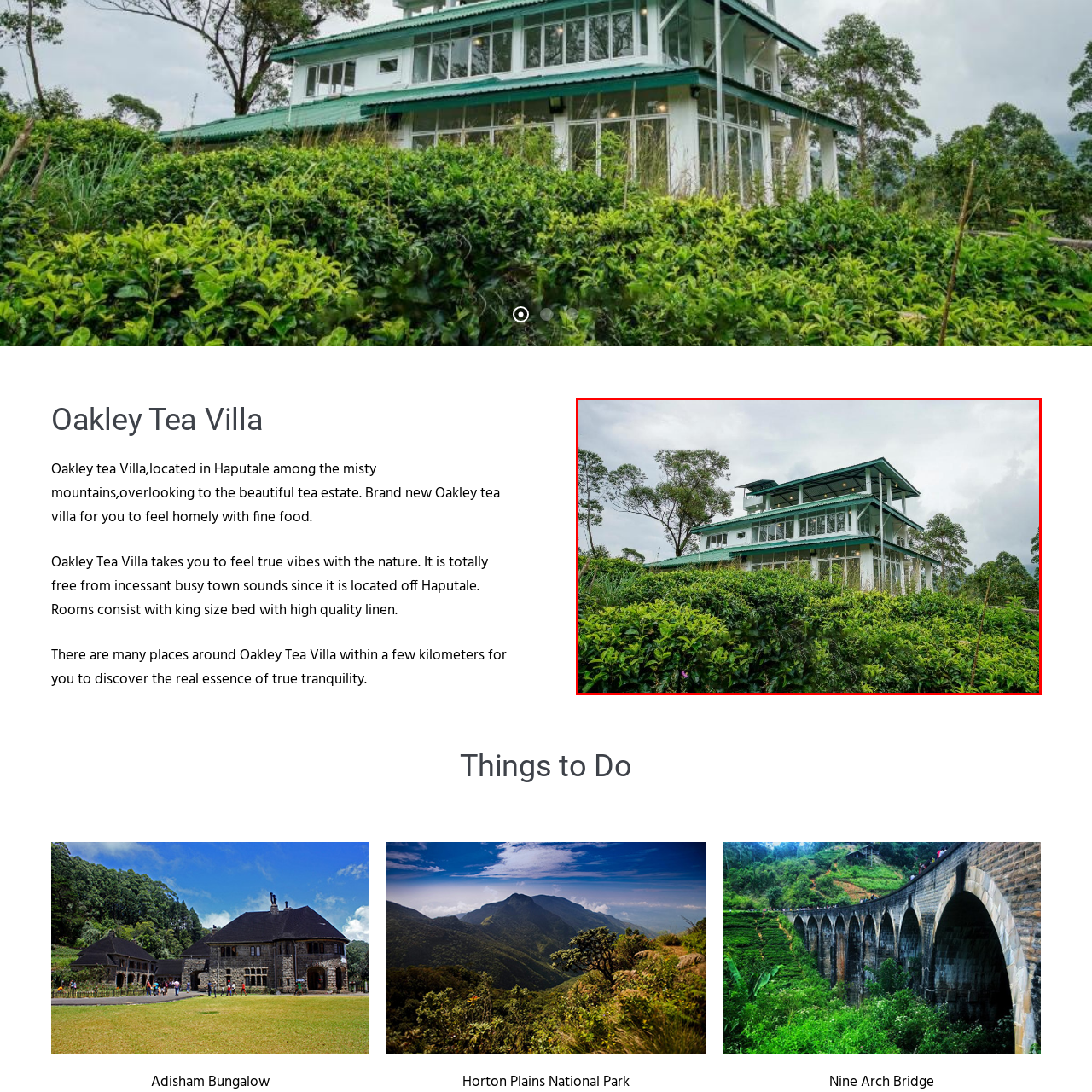What is the atmosphere of the villa?
Look at the image highlighted by the red bounding box and answer the question with a single word or brief phrase.

Soothing